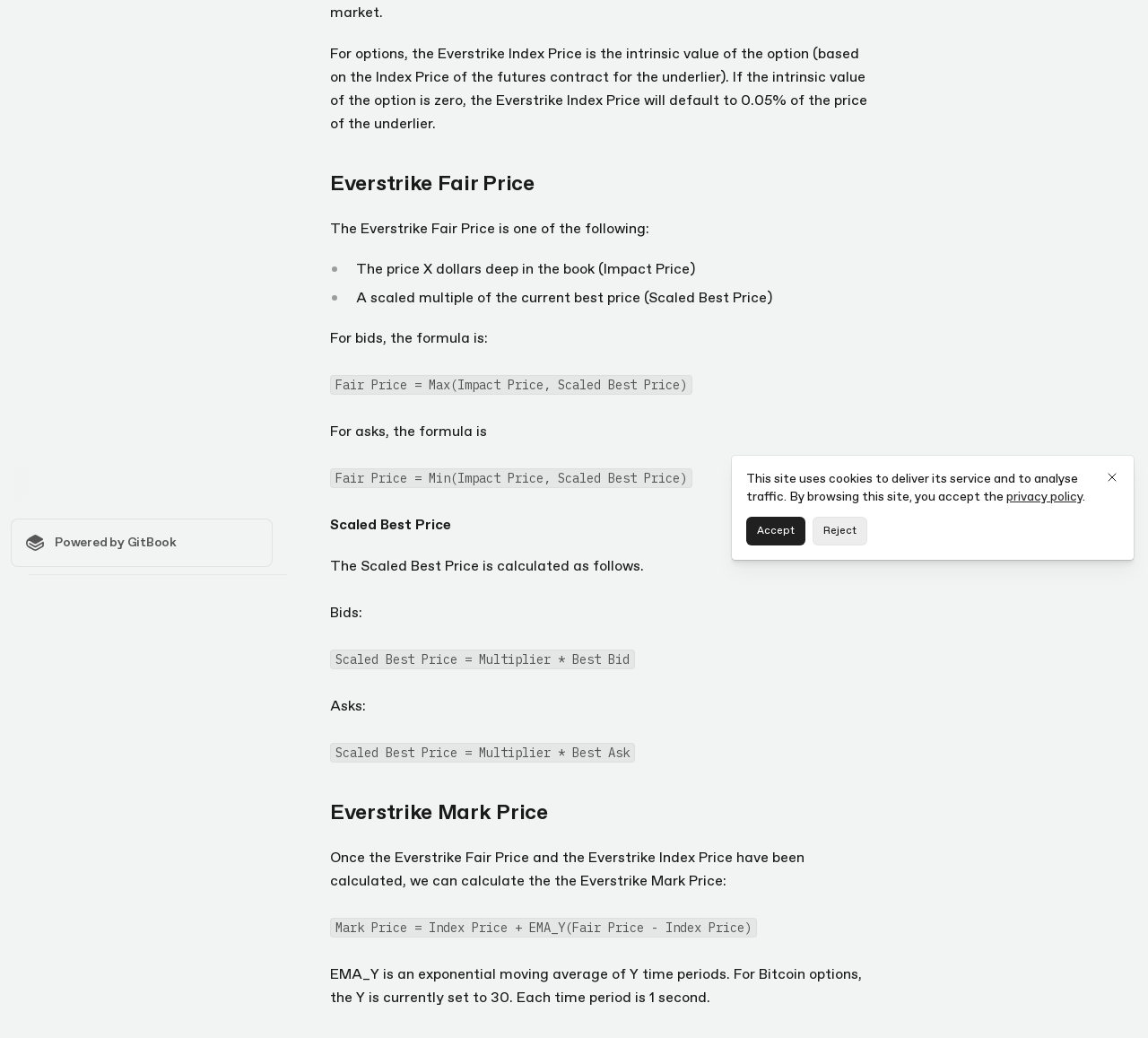Determine the bounding box for the described HTML element: "Home". Ensure the coordinates are four float numbers between 0 and 1 in the format [left, top, right, bottom].

None